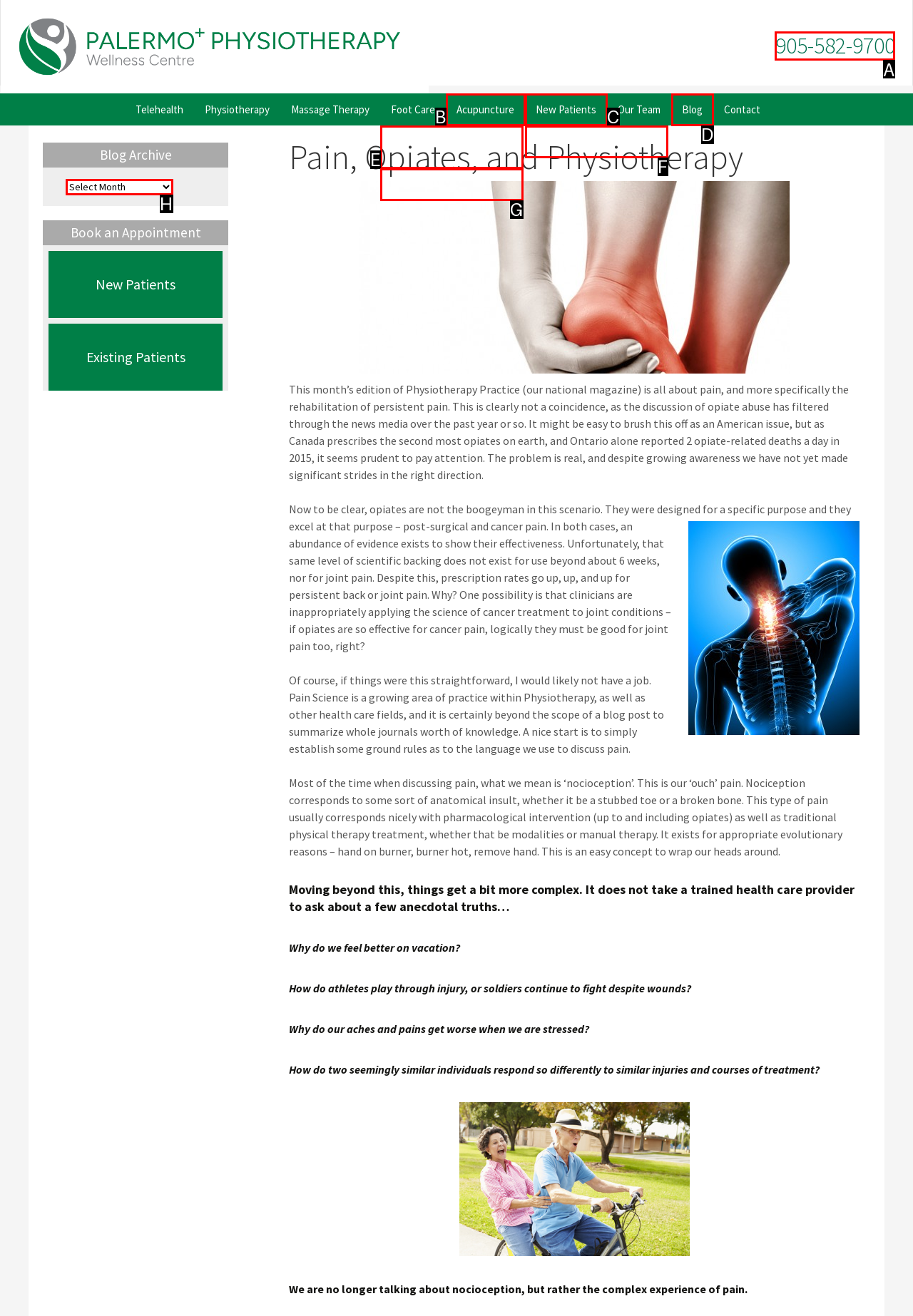From the given options, indicate the letter that corresponds to the action needed to complete this task: Call the phone number. Respond with only the letter.

A